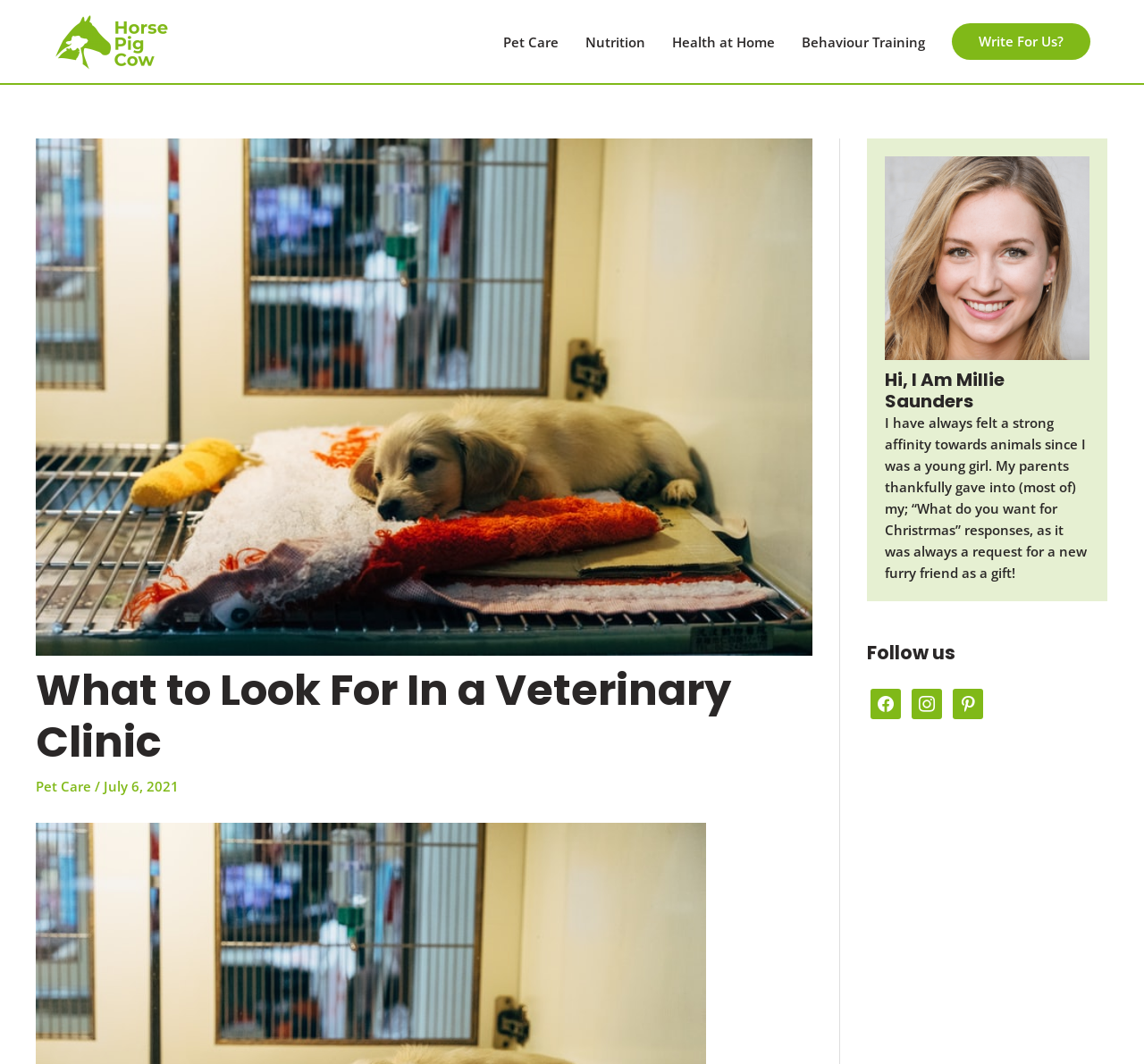Identify the bounding box coordinates of the element to click to follow this instruction: 'Read about the author'. Ensure the coordinates are four float values between 0 and 1, provided as [left, top, right, bottom].

[0.773, 0.347, 0.952, 0.387]